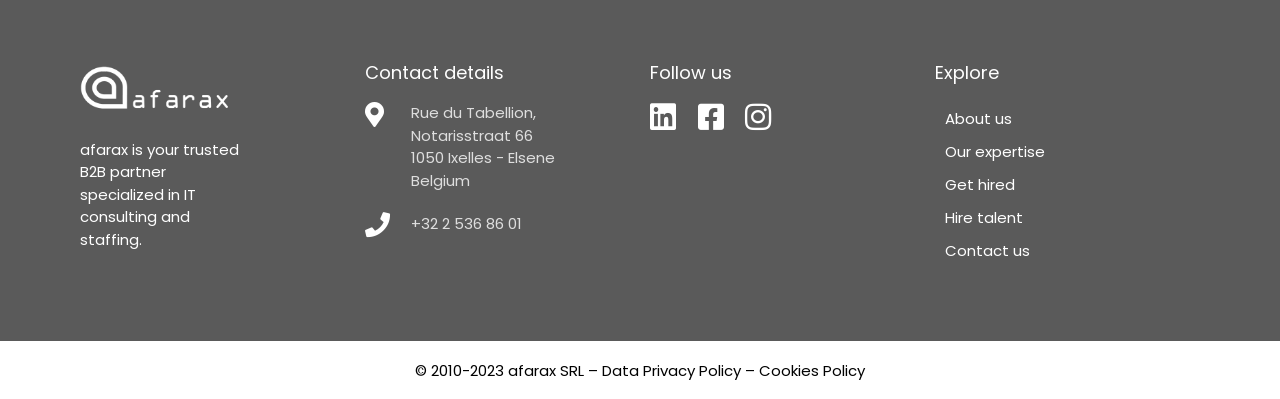Provide your answer in a single word or phrase: 
What is the year range of the copyright?

2010-2023